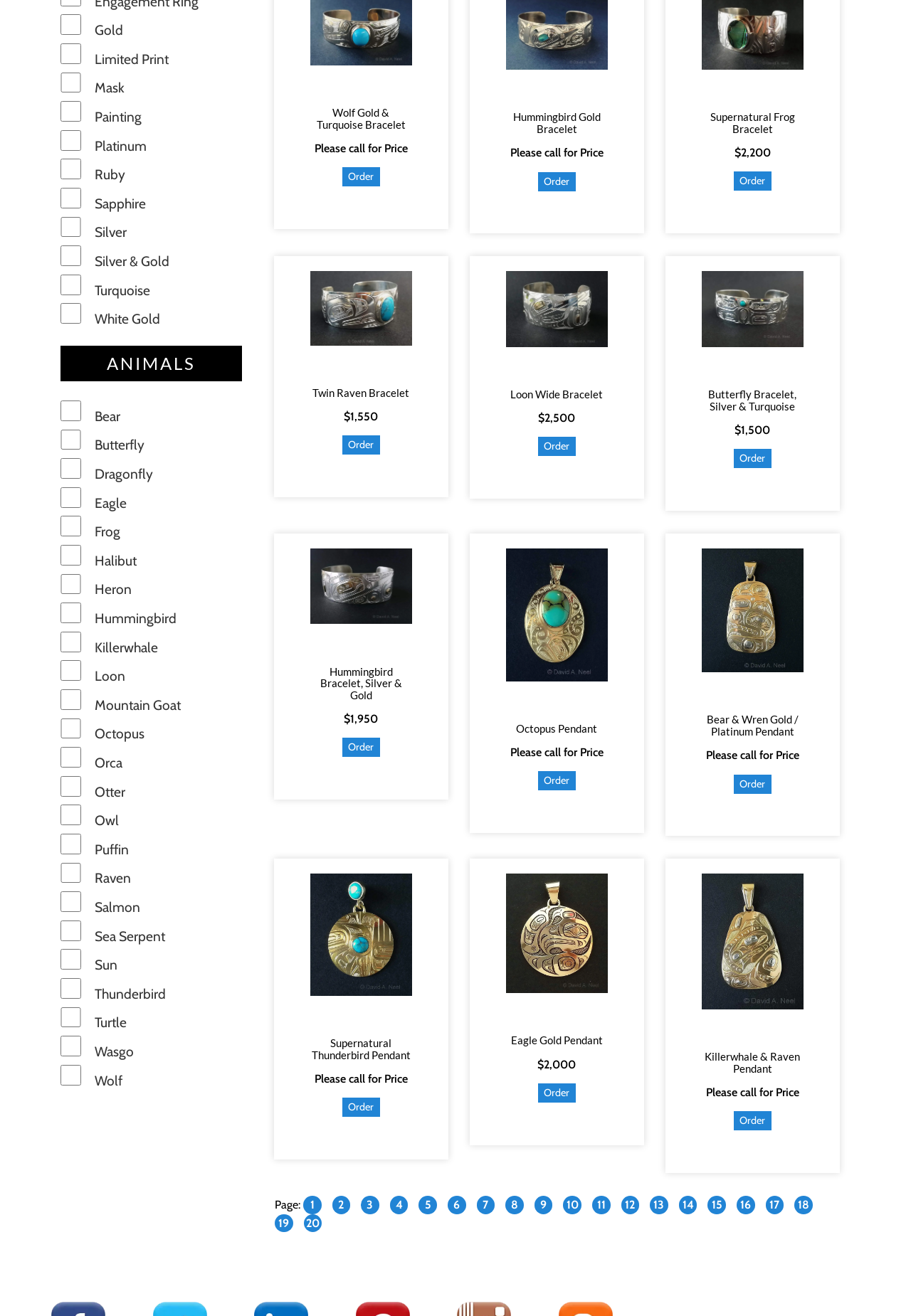Given the description: "Accept", determine the bounding box coordinates of the UI element. The coordinates should be formatted as four float numbers between 0 and 1, [left, top, right, bottom].

None